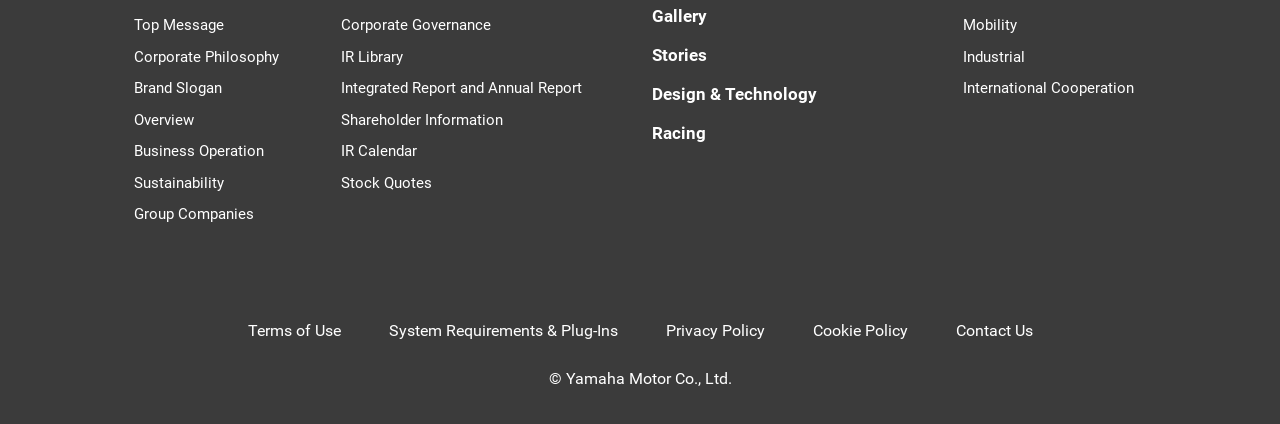What is the last link in the second section?
Respond to the question with a well-detailed and thorough answer.

The second section is the top-right section of the webpage, and the last link in this section is 'Stock Quotes'.